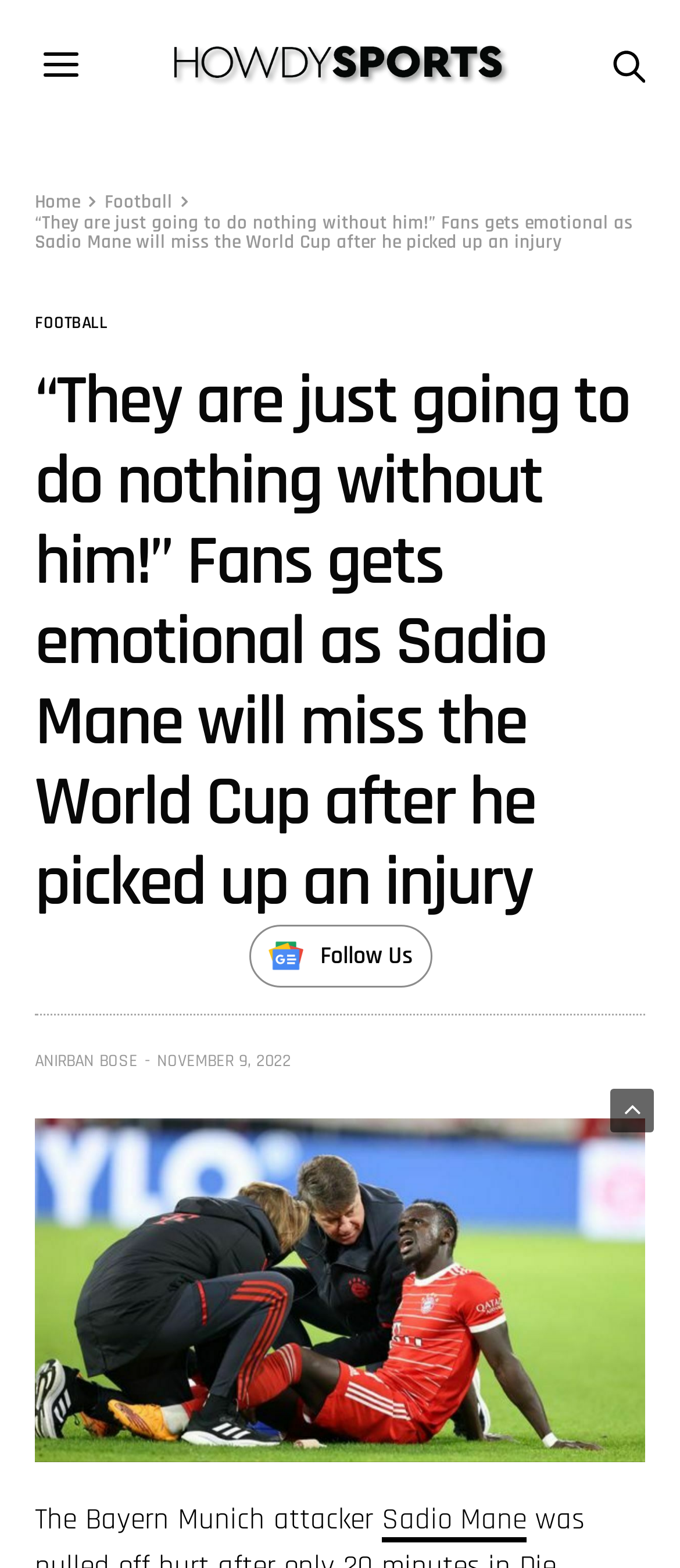What is the World Cup related to?
Please interpret the details in the image and answer the question thoroughly.

The answer can be inferred from the context of the webpage, which is about football and mentions the World Cup. The World Cup is a major international football tournament.